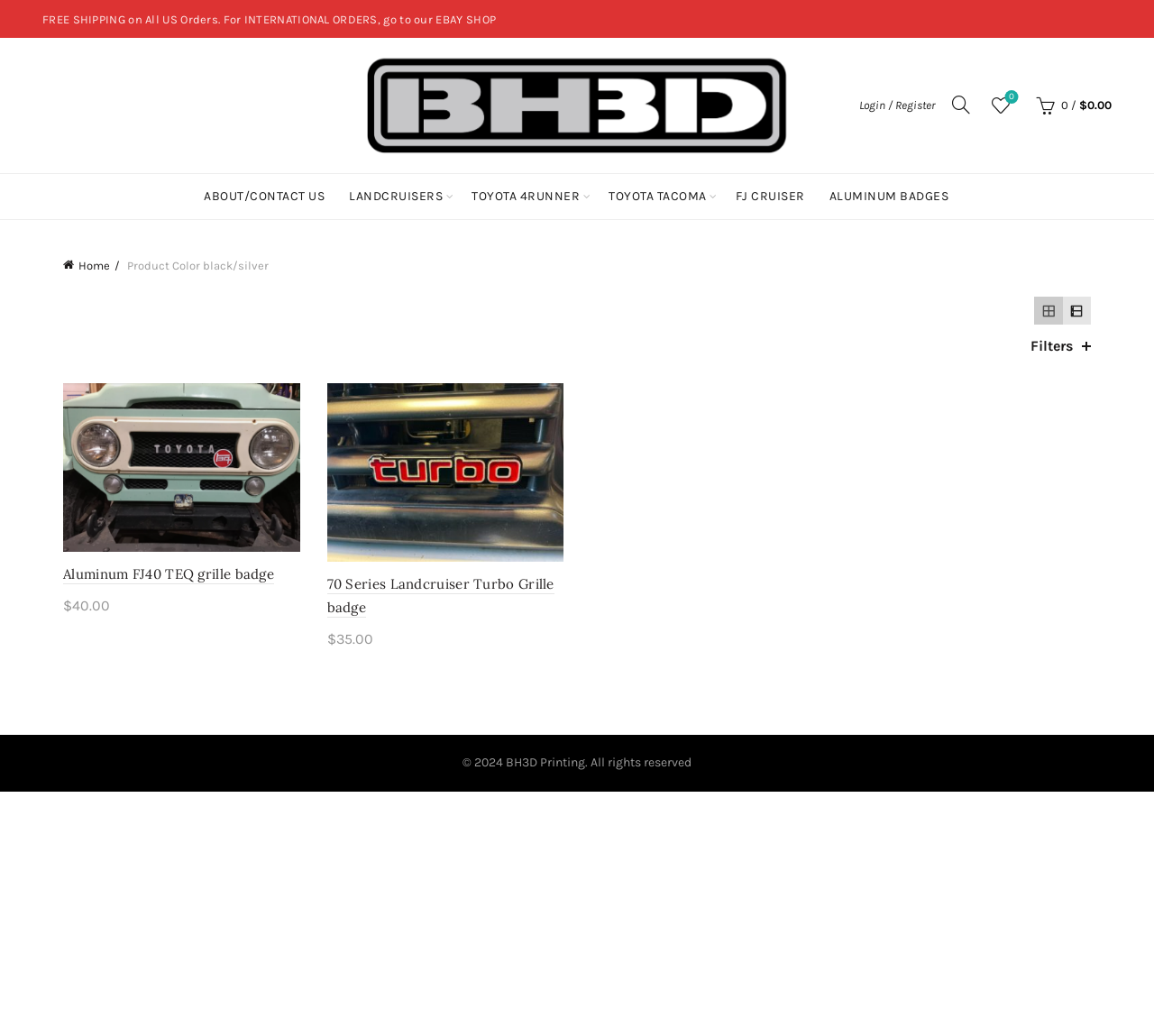What is the purpose of the 'Select options' button?
Look at the image and respond with a single word or a short phrase.

To select options for the product